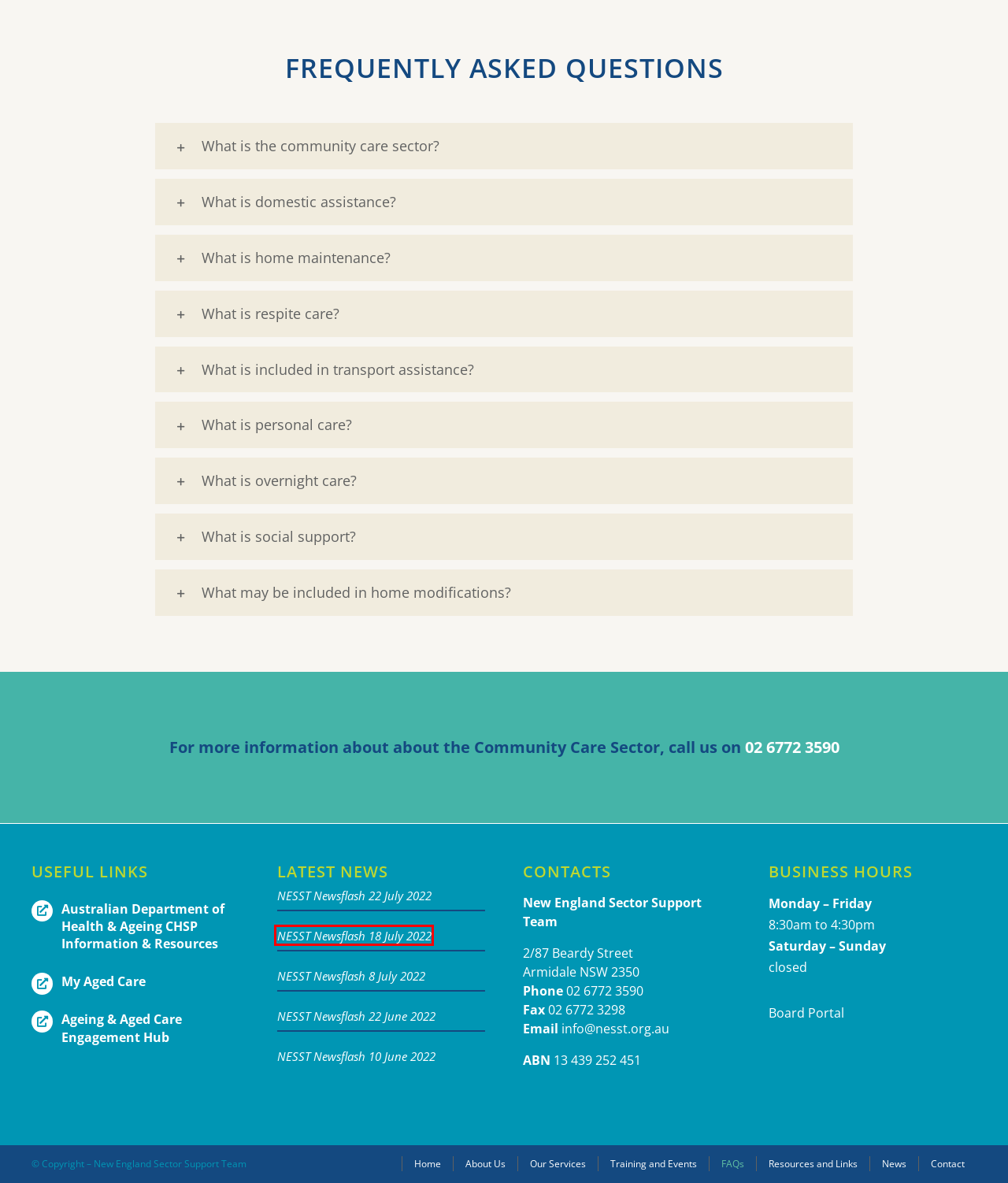You have a screenshot showing a webpage with a red bounding box highlighting an element. Choose the webpage description that best fits the new webpage after clicking the highlighted element. The descriptions are:
A. Contact - NESST
B. Home Page - Ageing and Aged Care Engagement Hub
C. NESST Newsflash 8 July 2022 - NESST
D. NESST Newsflash 10 June 2022 - NESST
E. Training and Events - NESST
F. NESST Newsflash 22 June 2022 - NESST
G. About Us - NESST
H. NESST Newsflash 18 July 2022 - NESST

H